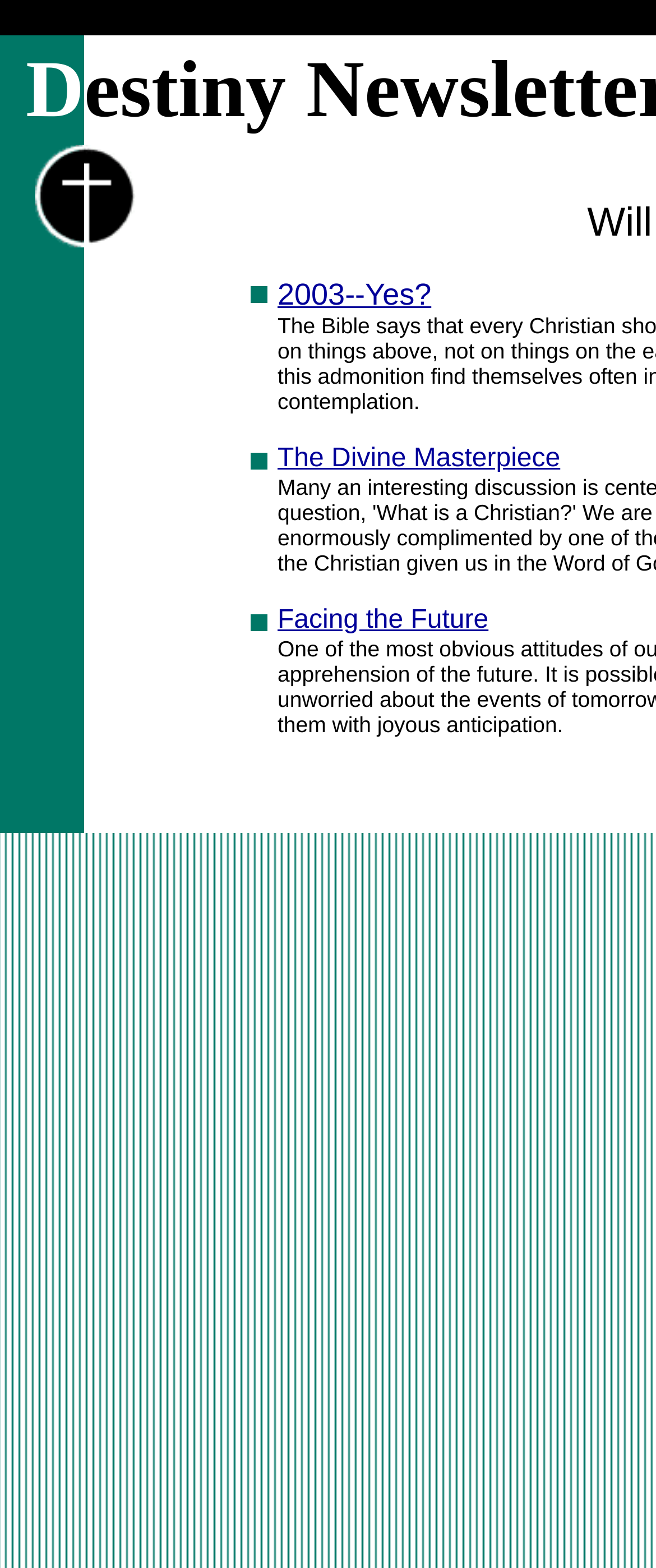What is the text of the third LayoutTableCell?
Using the image as a reference, answer with just one word or a short phrase.

Christian Destiny